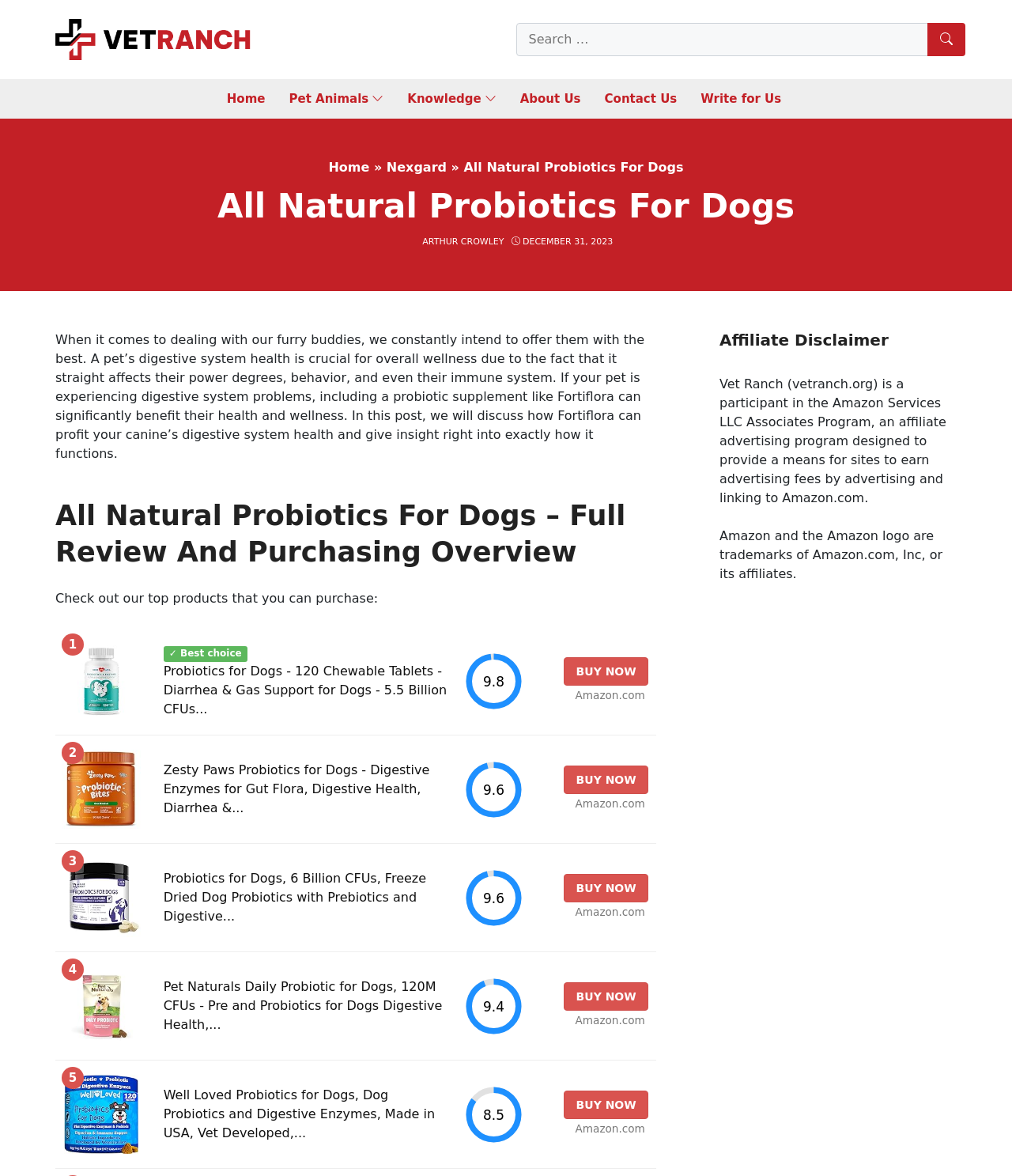Locate the bounding box coordinates of the clickable area needed to fulfill the instruction: "Buy Probiotics for Dogs - 120 Chewable Tablets".

[0.557, 0.559, 0.641, 0.583]